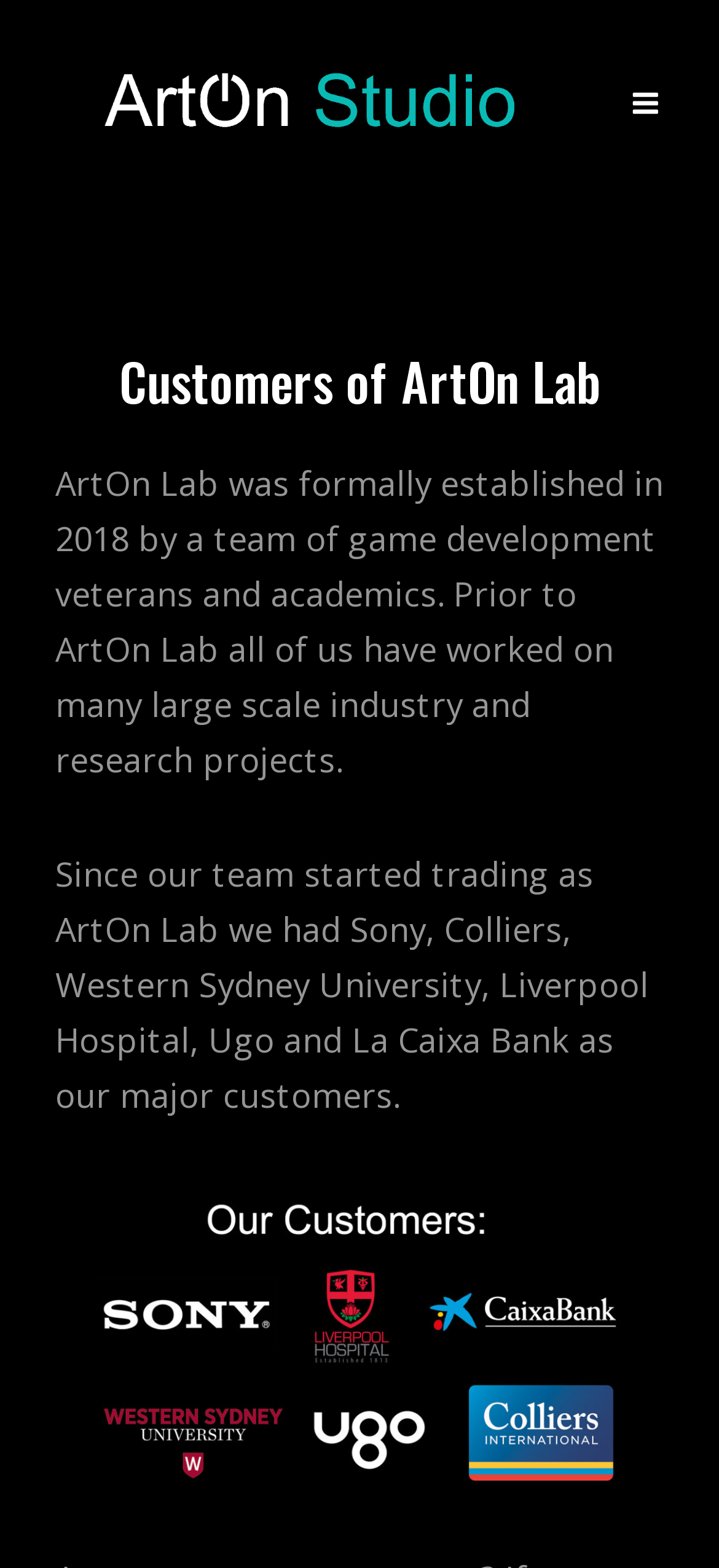What is the purpose of the button on the top-right corner?
Answer with a single word or short phrase according to what you see in the image.

Expand